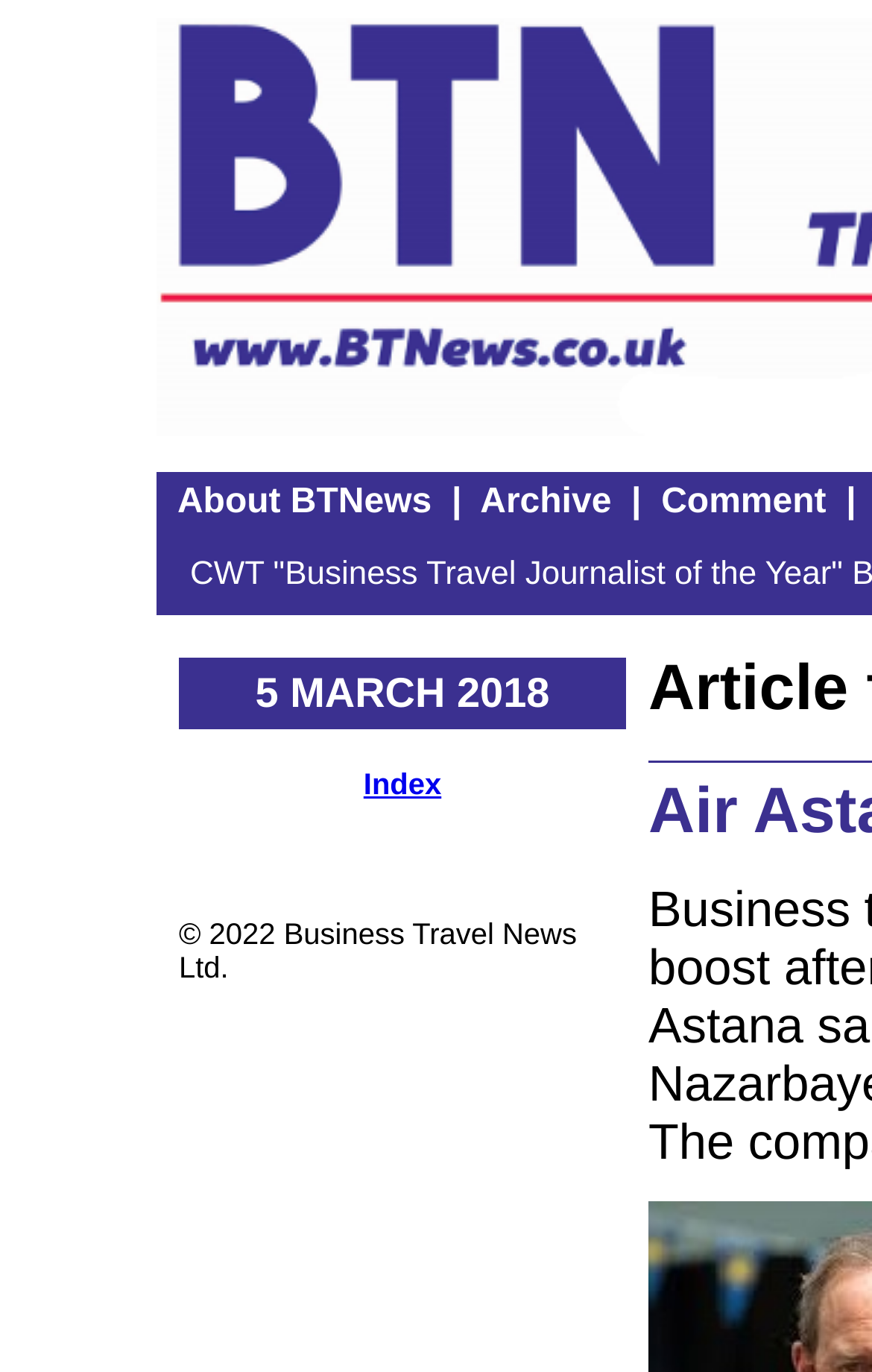Respond with a single word or phrase for the following question: 
Is there a section for archived news on the webpage?

Yes